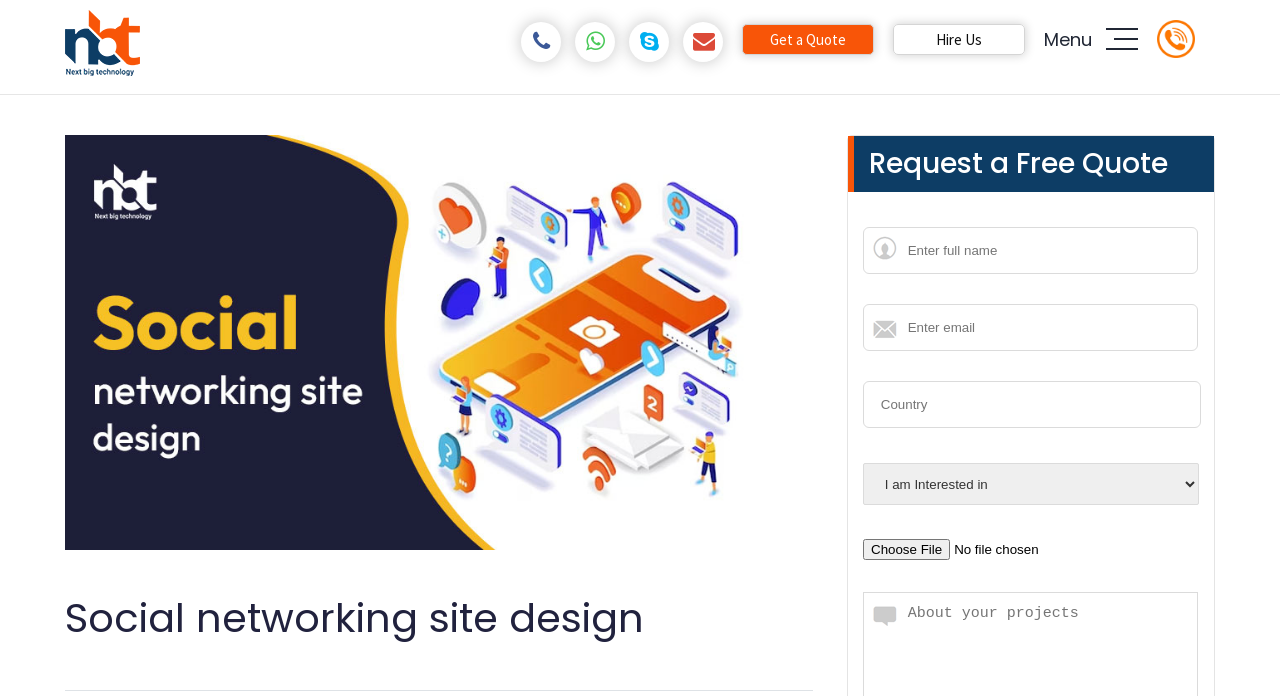Respond with a single word or phrase for the following question: 
What is the purpose of the 'Get a Quote' button?

To request a quote